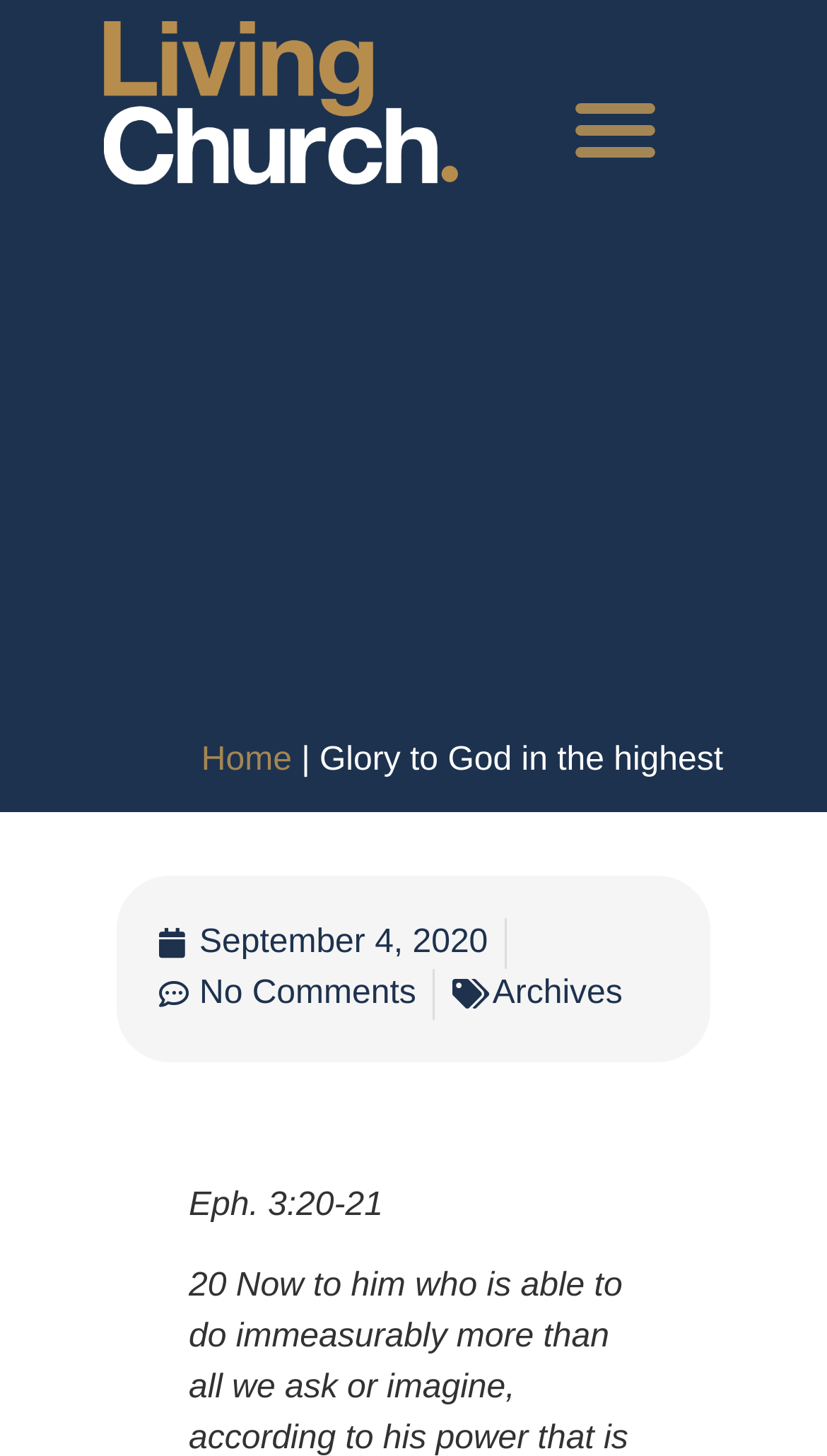Please respond to the question with a concise word or phrase:
What is the name of the website?

Living Church